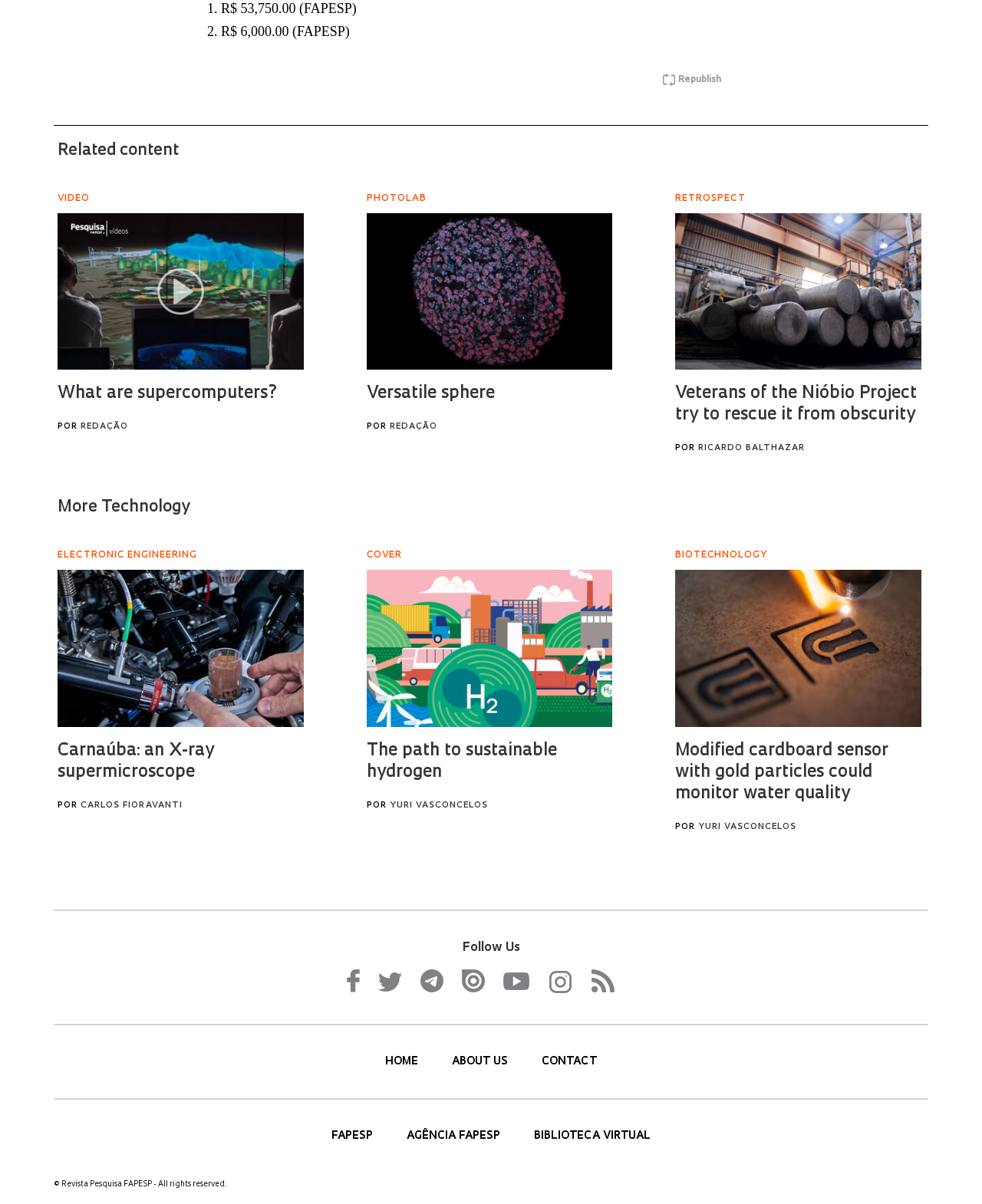How many social media links are there?
Could you answer the question with a detailed and thorough explanation?

I counted the number of link elements with text that corresponds to social media platforms, such as 'Facebook', 'Twitter', 'Telegram', 'Issuu', 'Youtube', 'Instagram', and 'RSS'.